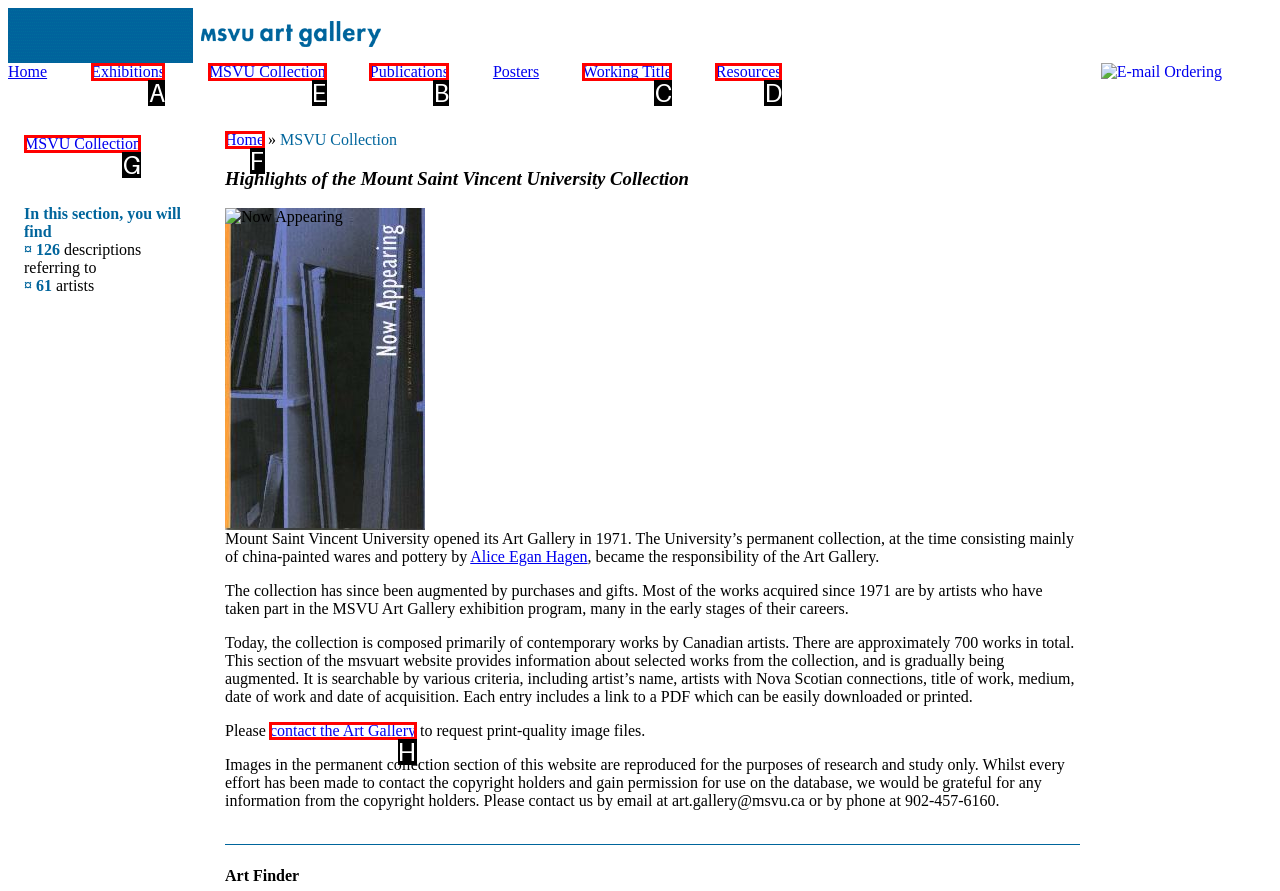Which option should be clicked to execute the following task: Visit the 'U18s' page? Respond with the letter of the selected option.

None